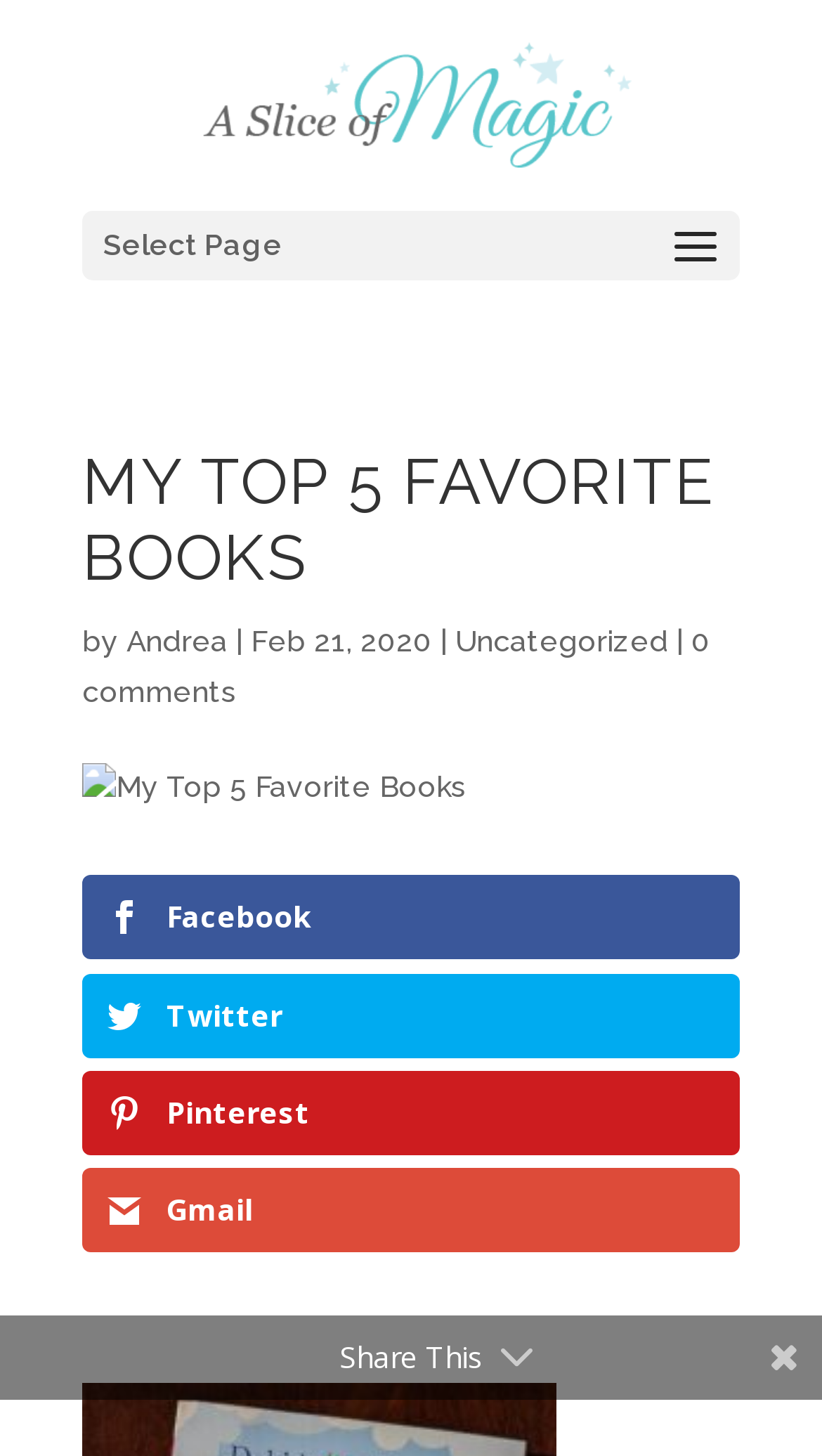Identify the bounding box for the UI element that is described as follows: "alt="Writing, Pie, and Magic"".

[0.241, 0.059, 0.769, 0.082]